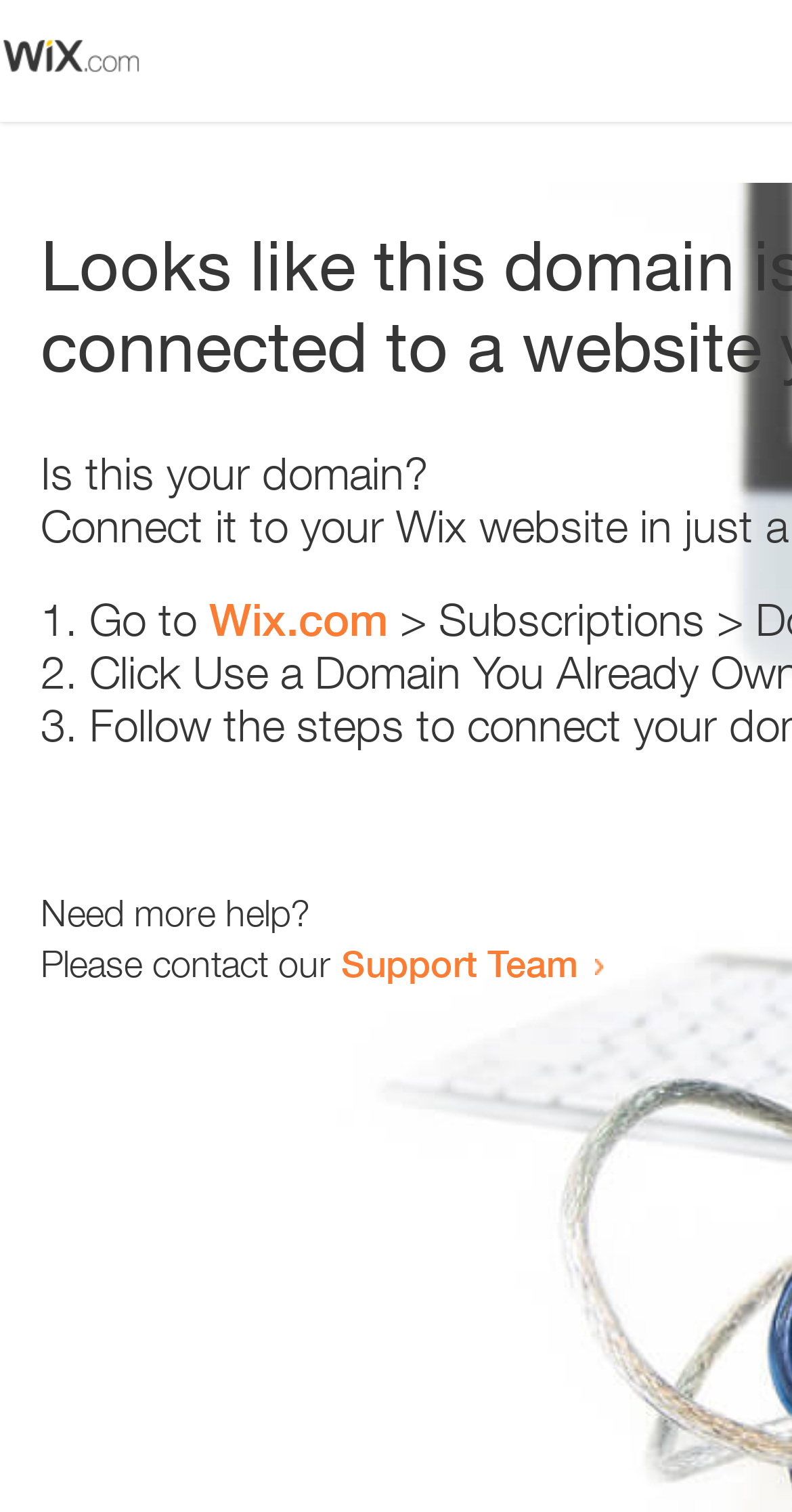Determine the title of the webpage and give its text content.

Looks like this domain isn't
connected to a website yet